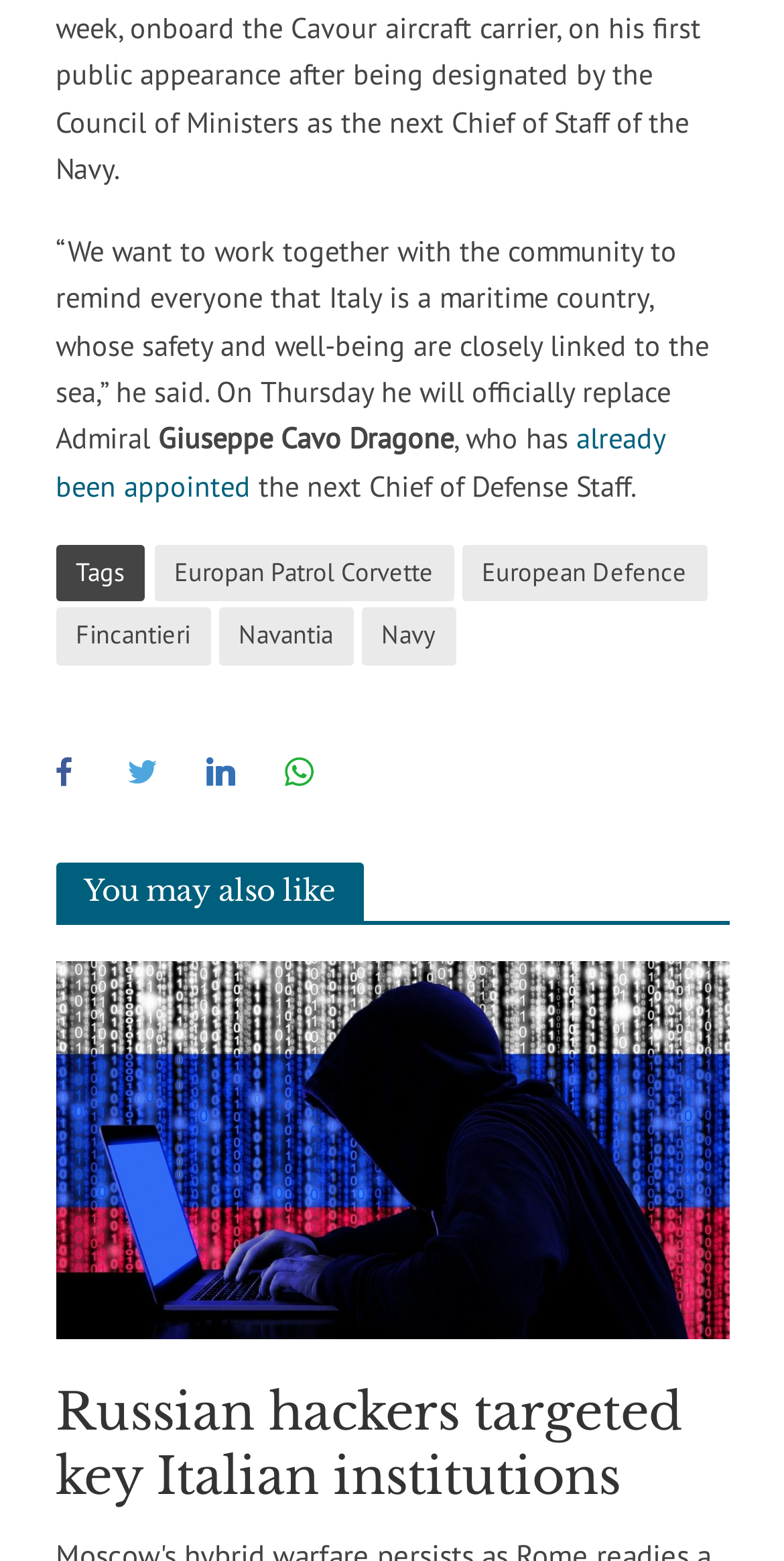Respond to the following question using a concise word or phrase: 
What are the tags related to this article?

Europan Patrol Corvette, European Defence, Fincantieri, Navantia, Navy